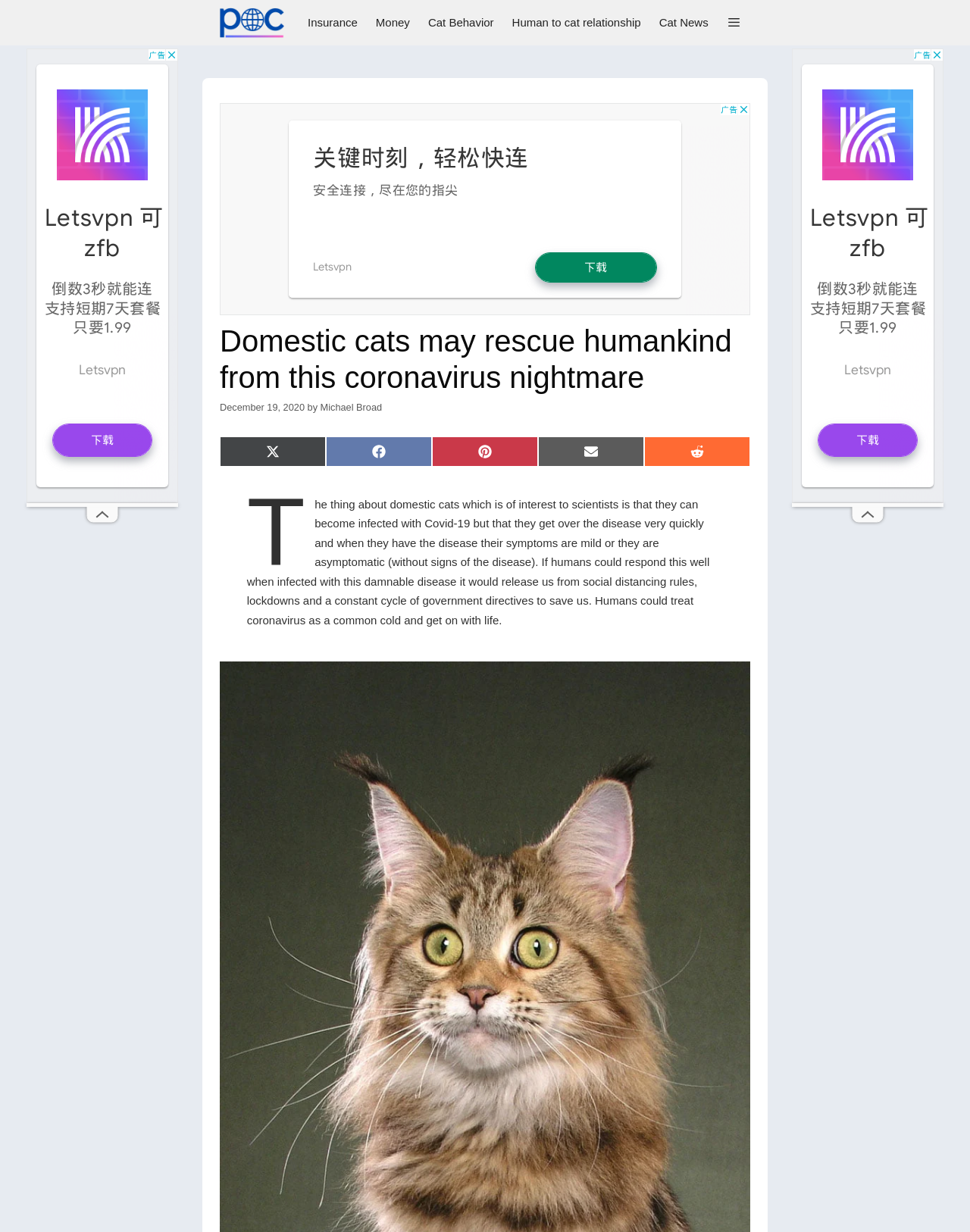Could you highlight the region that needs to be clicked to execute the instruction: "Click on the link to Cat Behavior"?

[0.432, 0.0, 0.518, 0.037]